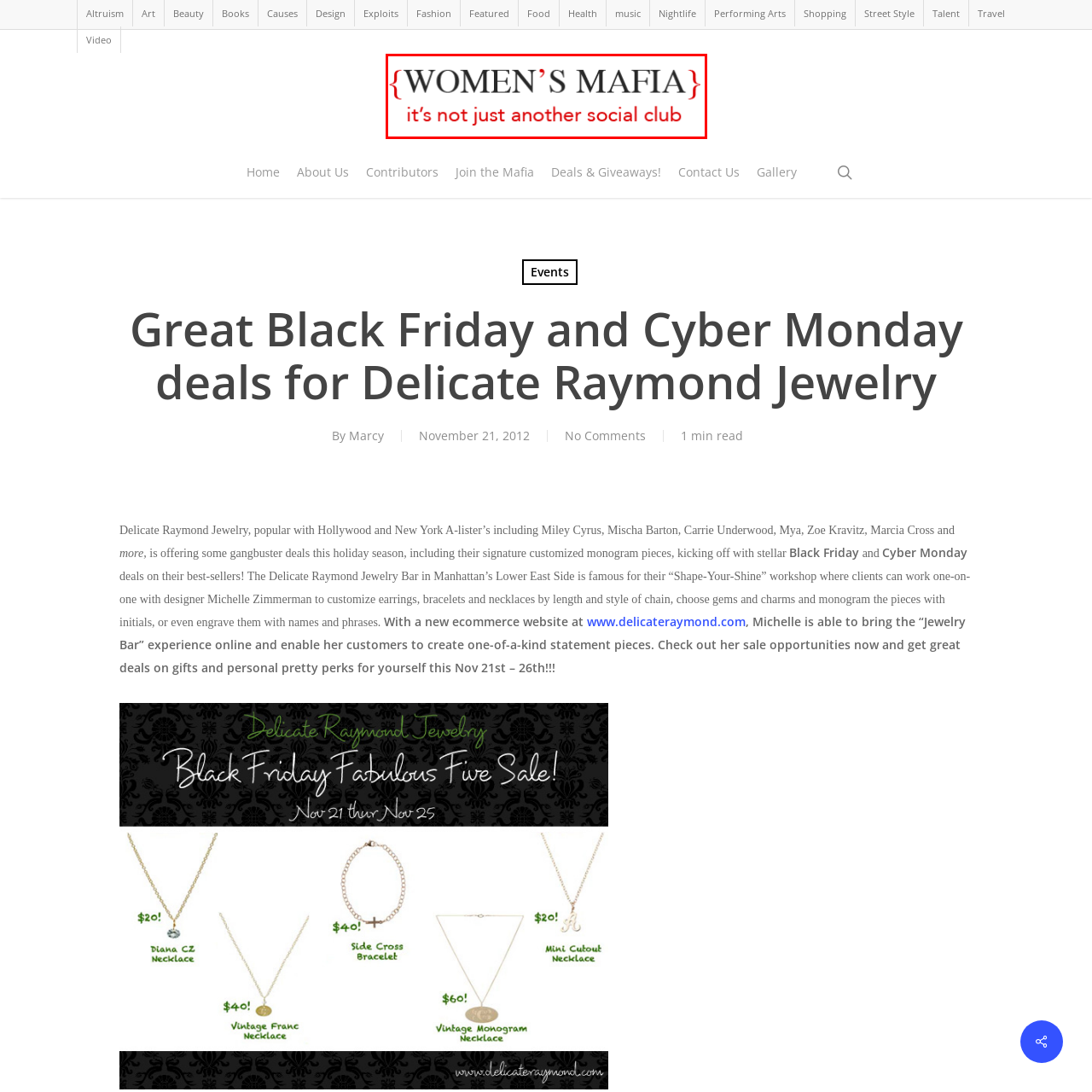Offer an in-depth description of the picture located within the red frame.

The image features the bold and stylish logo of "Women's Mafia," a unique social club that goes beyond the conventional norms of social gatherings. The design prominently displays the words "{WOMEN'S MAFIA}" in an elegant font, accentuated by the slogan "it's not just another social club" in striking red. This branding reflects the club's commitment to offering a vibrant community for women, emphasizing empowerment and connection. The combination of sophistication and contemporary flair in the logo encapsulates the essence of the club as a space for networking, social engagement, and cultural events.